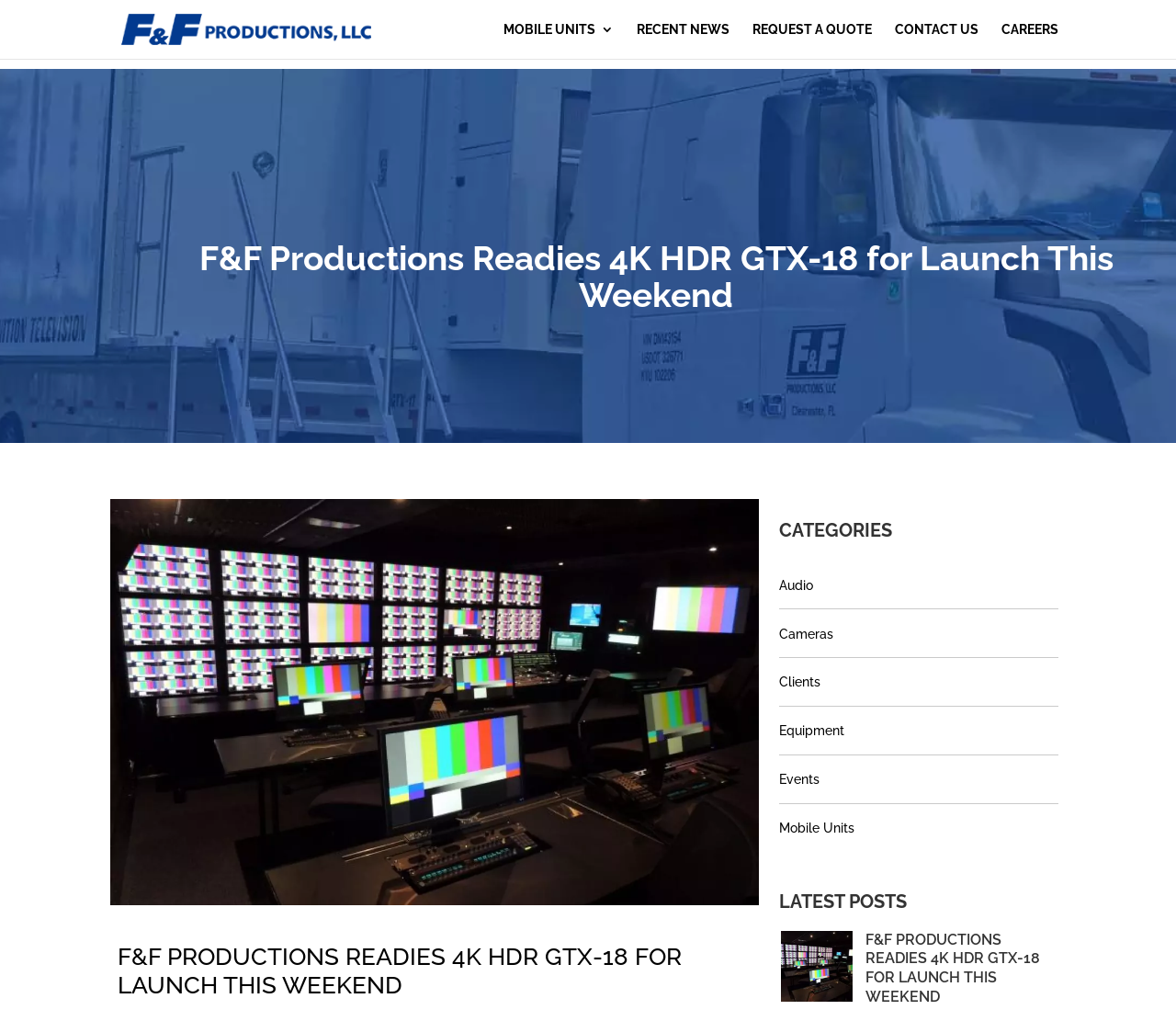What is the latest post about?
Please provide a comprehensive answer based on the details in the screenshot.

The latest post is about F&F Productions readying 4K HDR GTX-18 for launch this weekend, which is mentioned in the 'LATEST POSTS' section.